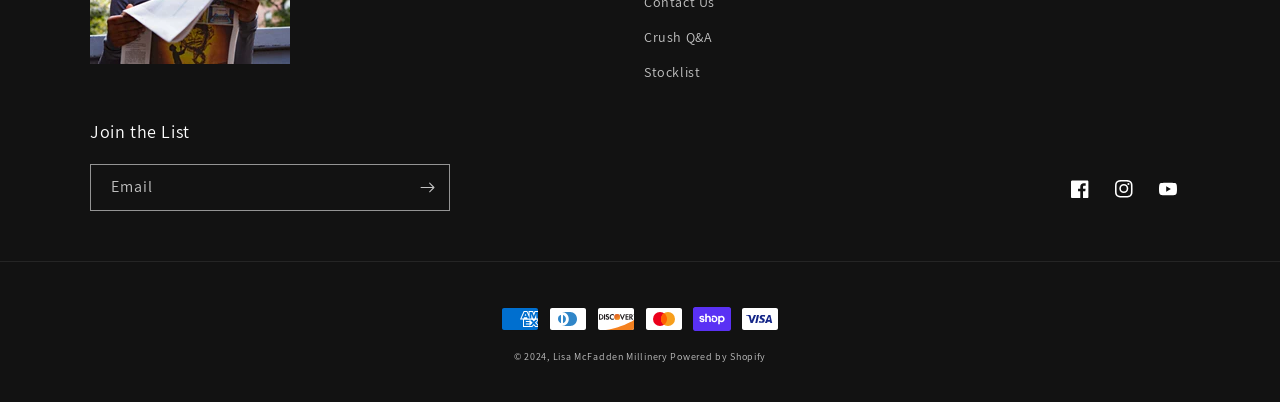Pinpoint the bounding box coordinates for the area that should be clicked to perform the following instruction: "Go to the Crush Q&A page".

[0.503, 0.049, 0.557, 0.137]